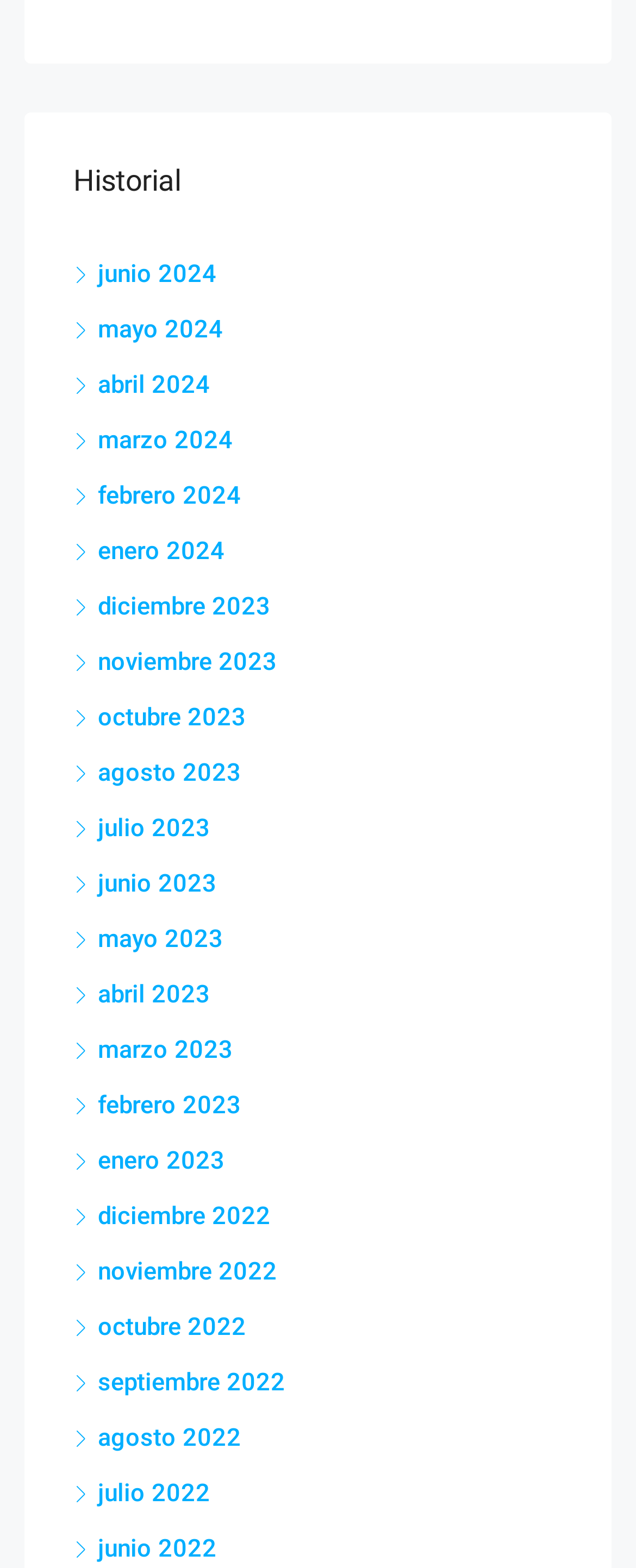Locate the bounding box coordinates of the clickable element to fulfill the following instruction: "Check data for diciembre 2022". Provide the coordinates as four float numbers between 0 and 1 in the format [left, top, right, bottom].

[0.115, 0.766, 0.426, 0.785]